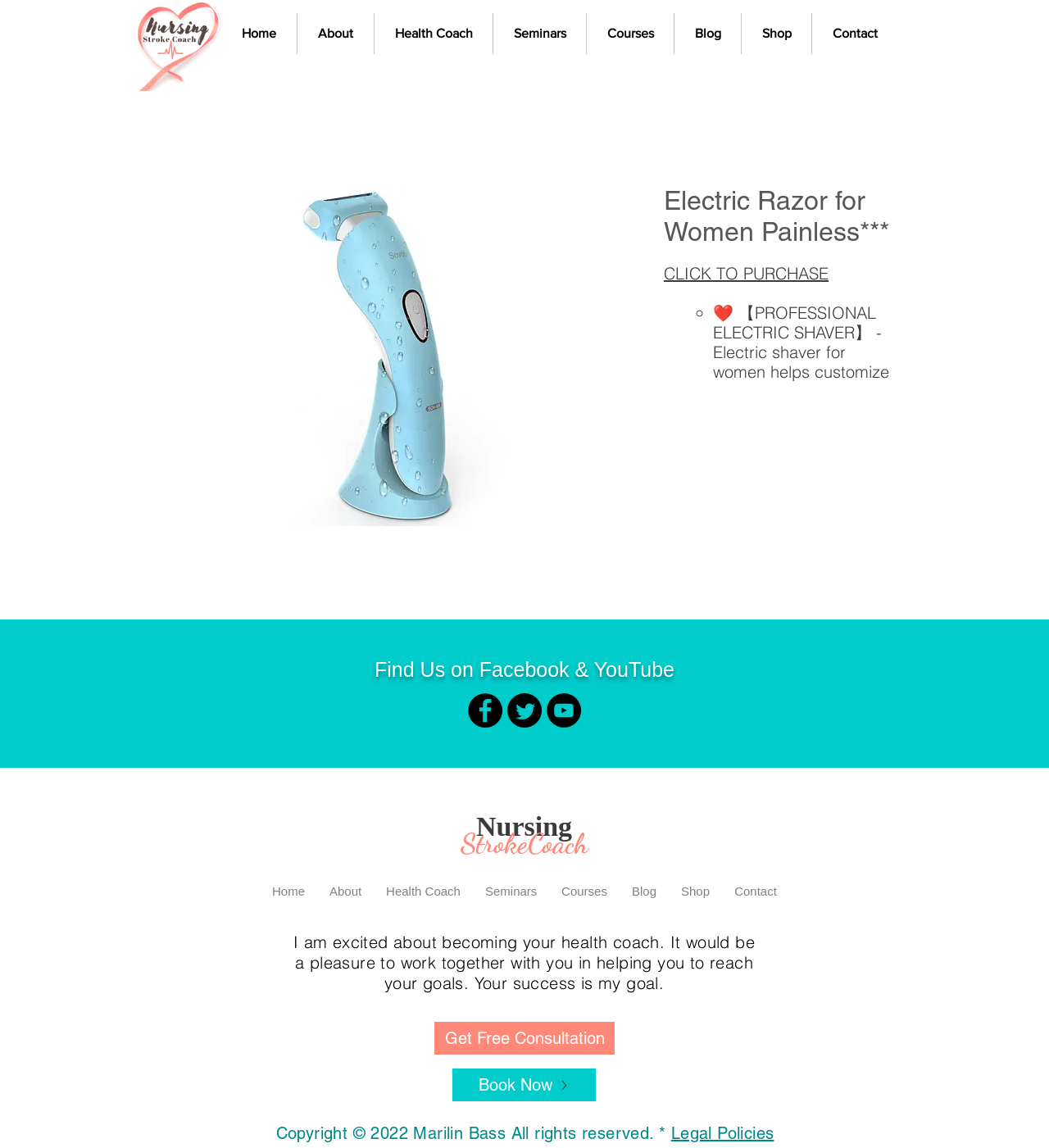Locate the UI element described by Legal Policies in the provided webpage screenshot. Return the bounding box coordinates in the format (top-left x, top-left y, bottom-right x, bottom-right y), ensuring all values are between 0 and 1.

[0.64, 0.979, 0.738, 0.996]